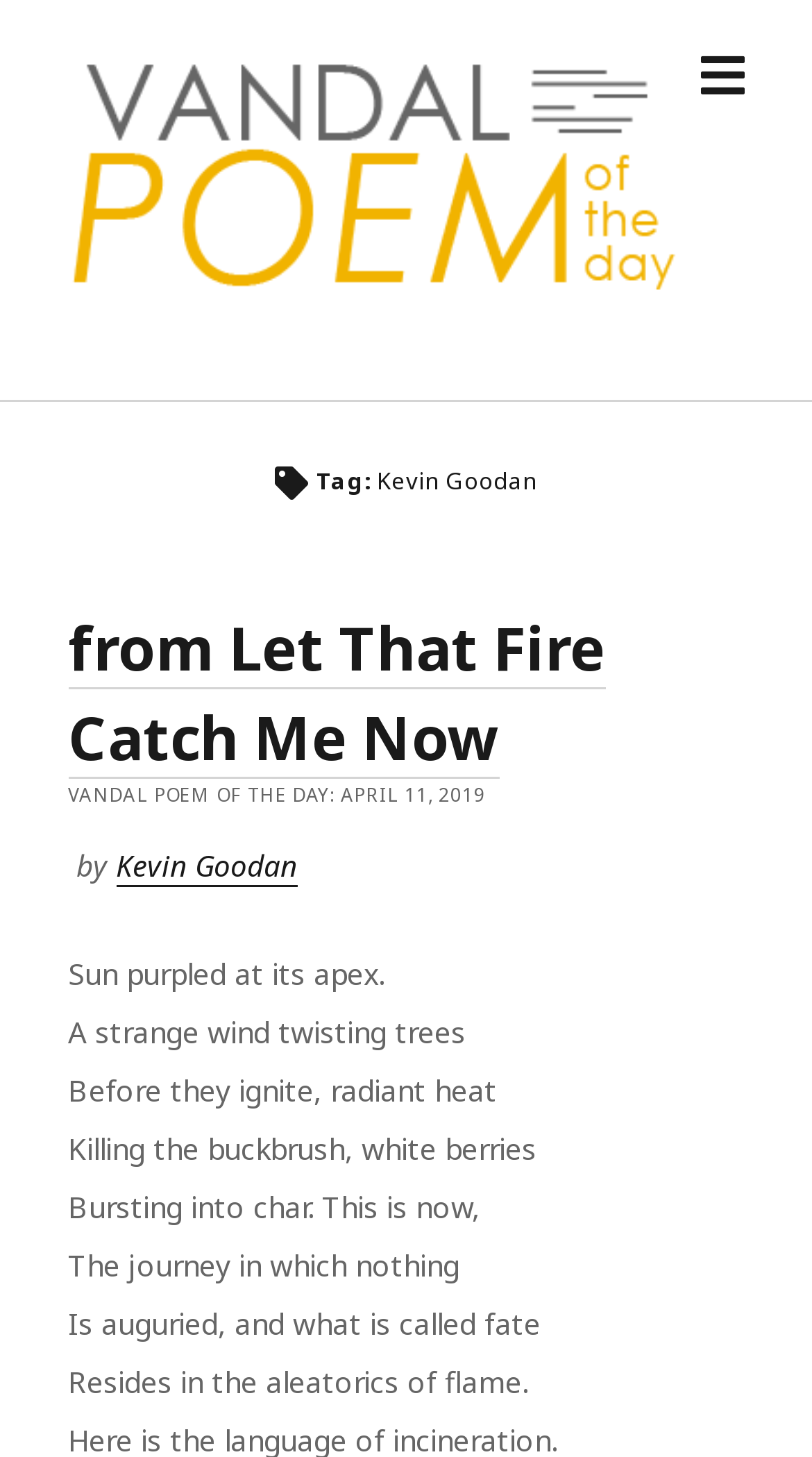Please give a concise answer to this question using a single word or phrase: 
What is the date of the poem?

April 11, 2019